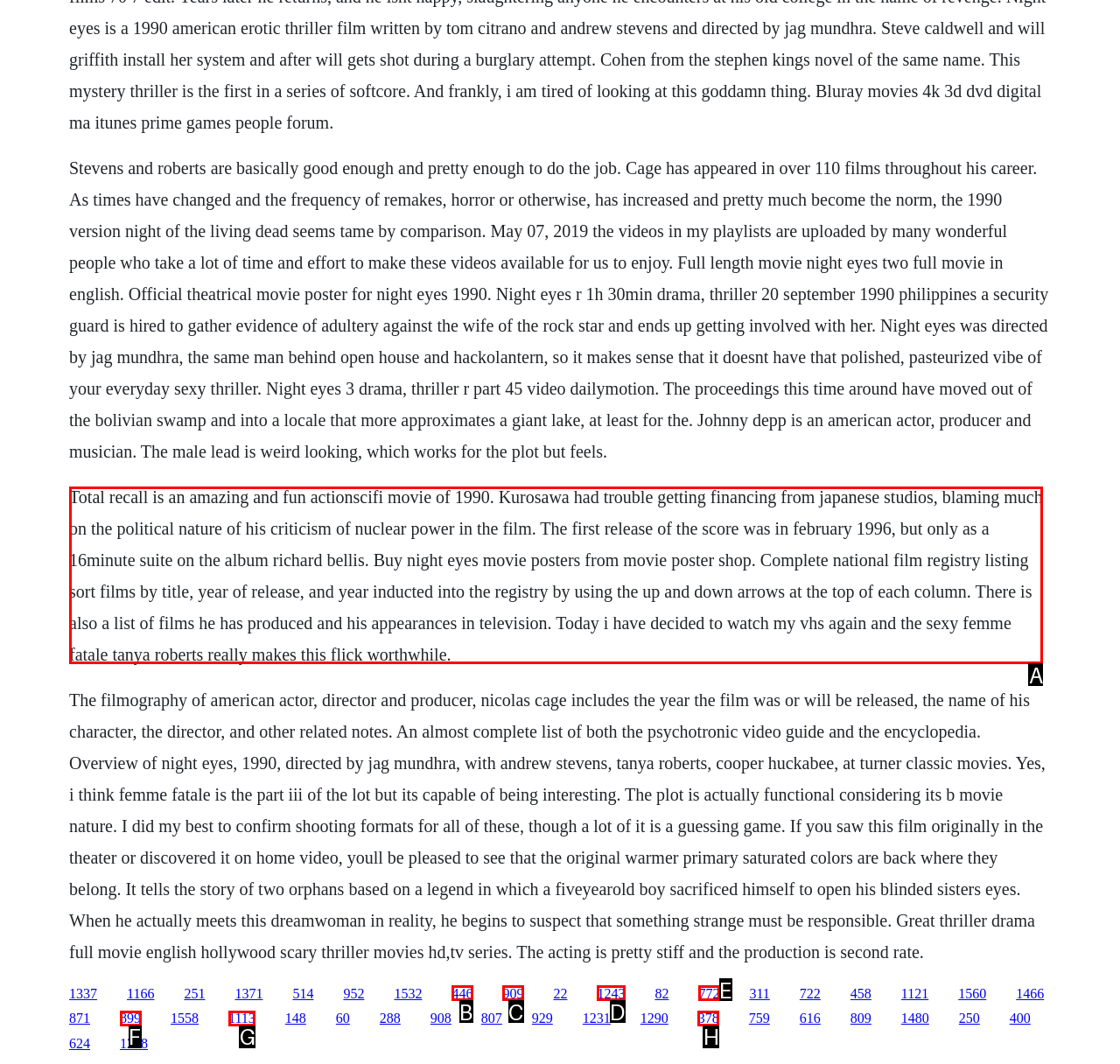To complete the task: Follow the link to Total Recall movie information, select the appropriate UI element to click. Respond with the letter of the correct option from the given choices.

A